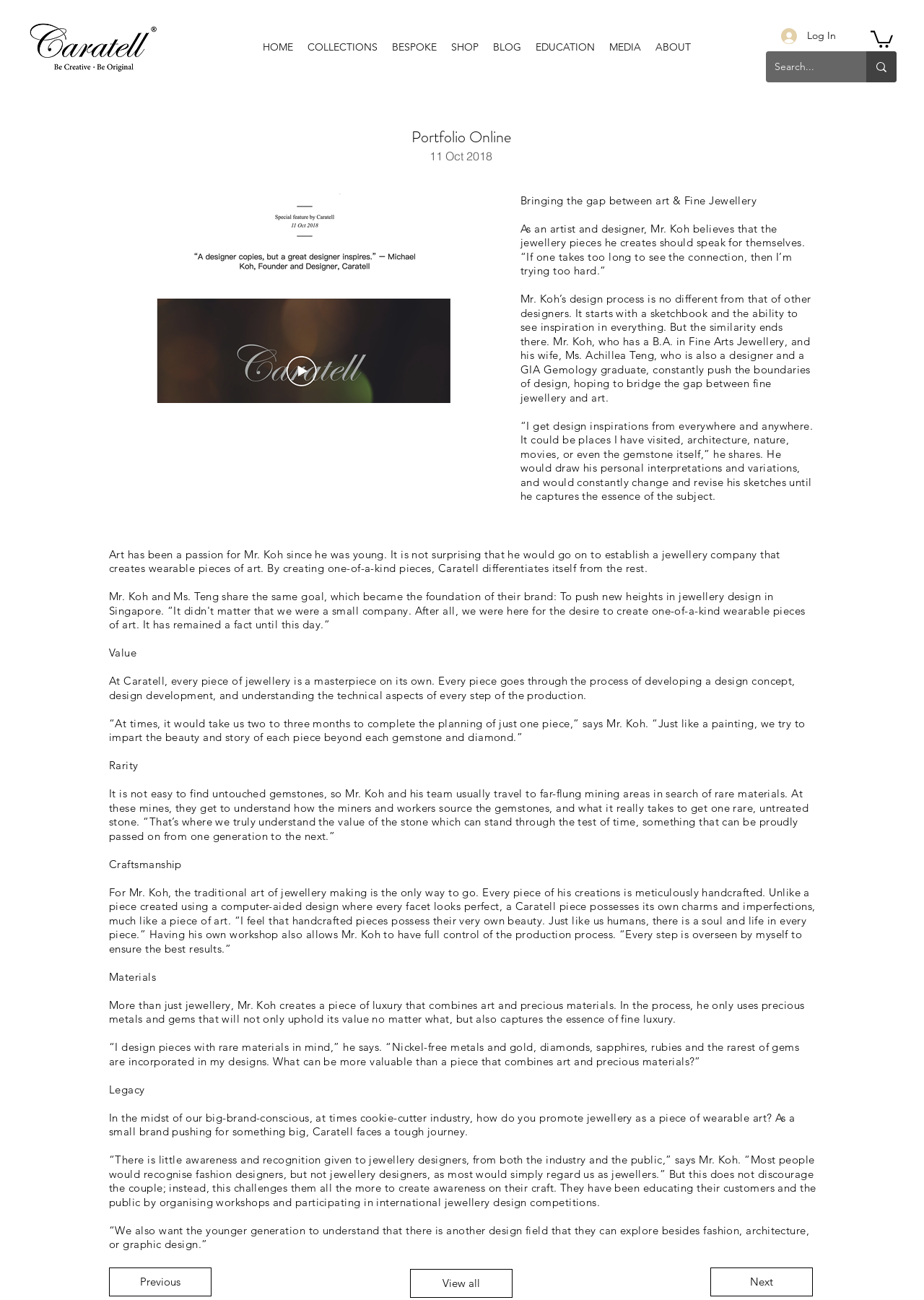Using the provided element description, identify the bounding box coordinates as (top-left x, top-left y, bottom-right x, bottom-right y). Ensure all values are between 0 and 1. Description: All Bank Branches in 33073

None